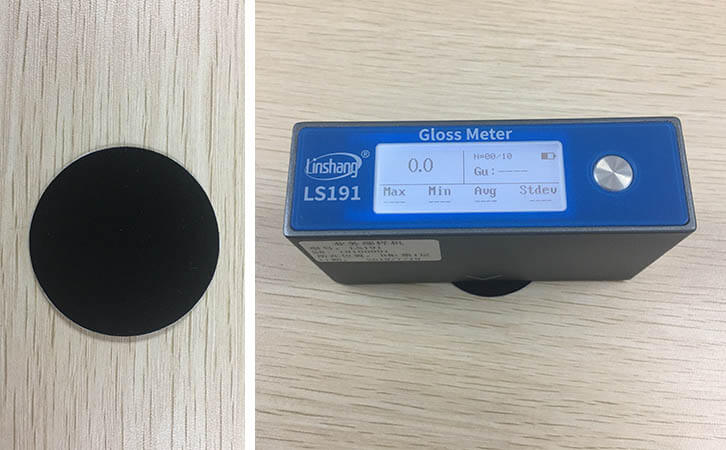Elaborate on all the elements present in the image.

The image features two key items essential for testing the gloss of transparent films. On the left, there is a black matte disk, specifically designed to provide a gloss measurement of zero (0.0), which is crucial for accurate testing, as any shiny material would interfere with the measurement results. To the right, the Linshang LS191 gloss meter is prominently displayed. This device is equipped with a digital screen that shows a reading of 0.0 GU (Gloss Units), along with options to view additional measurements like maximum, minimum, average, and standard deviation. The combination of these two tools facilitates precise measurements of the gloss levels of various transparent films by ensuring a true baseline is utilized during testing.